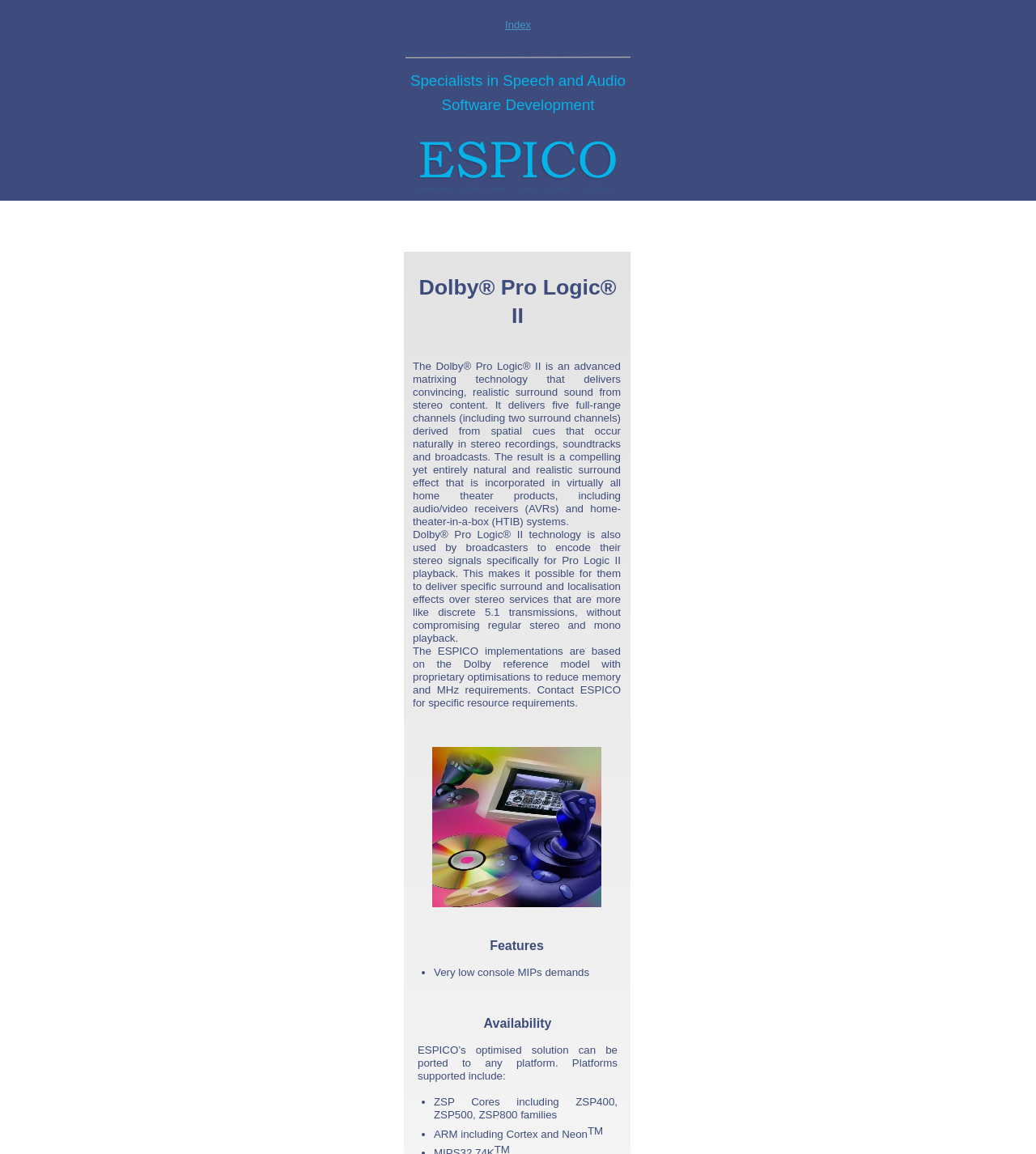What is the company name in the image?
Look at the screenshot and provide an in-depth answer.

The image on the webpage has a logo with the text 'ESPICO' which is likely the company name.